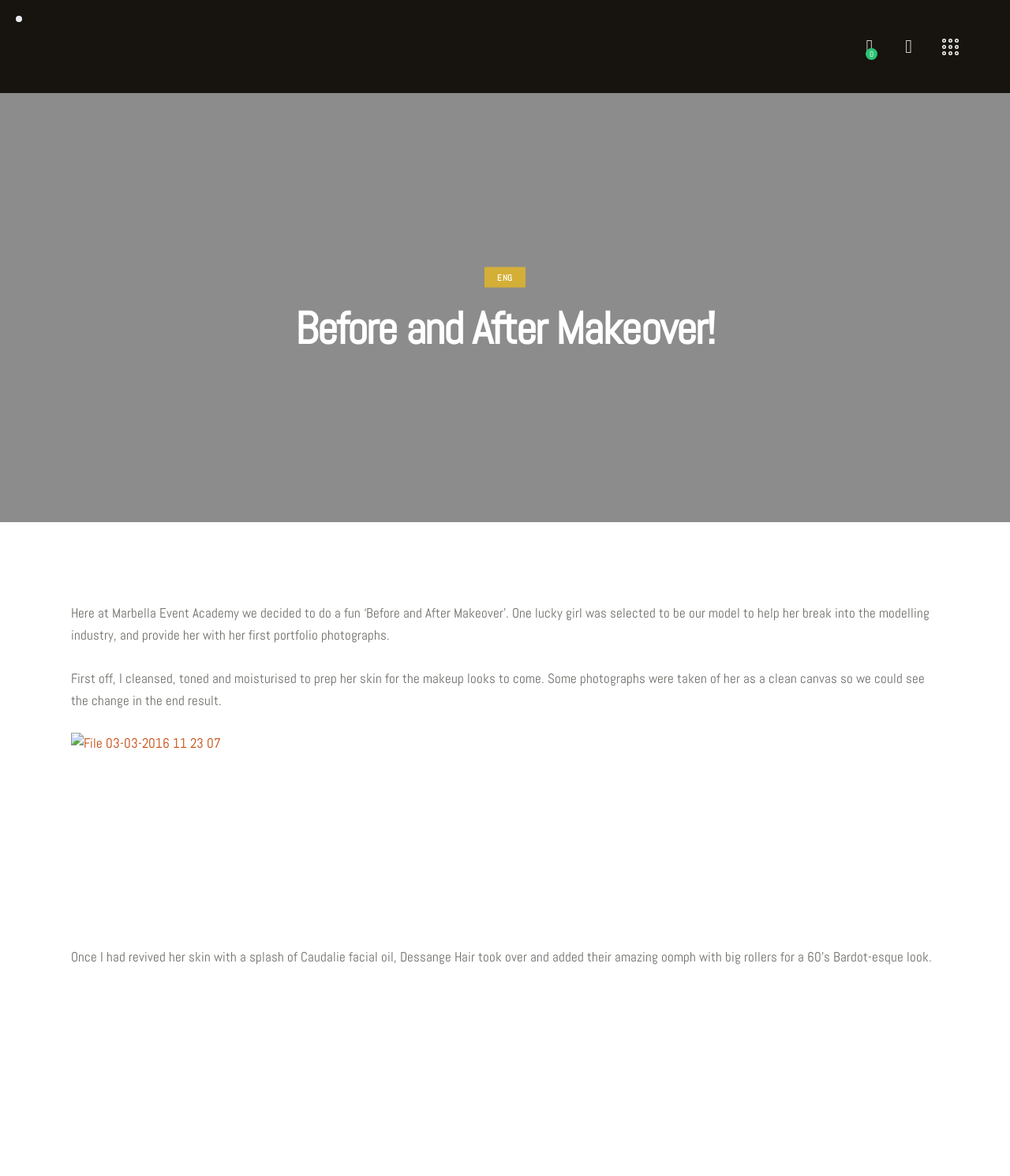How many images are shown in the makeover process?
Refer to the image and offer an in-depth and detailed answer to the question.

There are 4 images shown in the makeover process, which are linked by 'File 03-03-2016 11 23 07', 'File 03-03-2016 11 22 51', 'File 03-03-2016 11 09 04', and 'File 03-03-2016 11 09 25' with corresponding images.